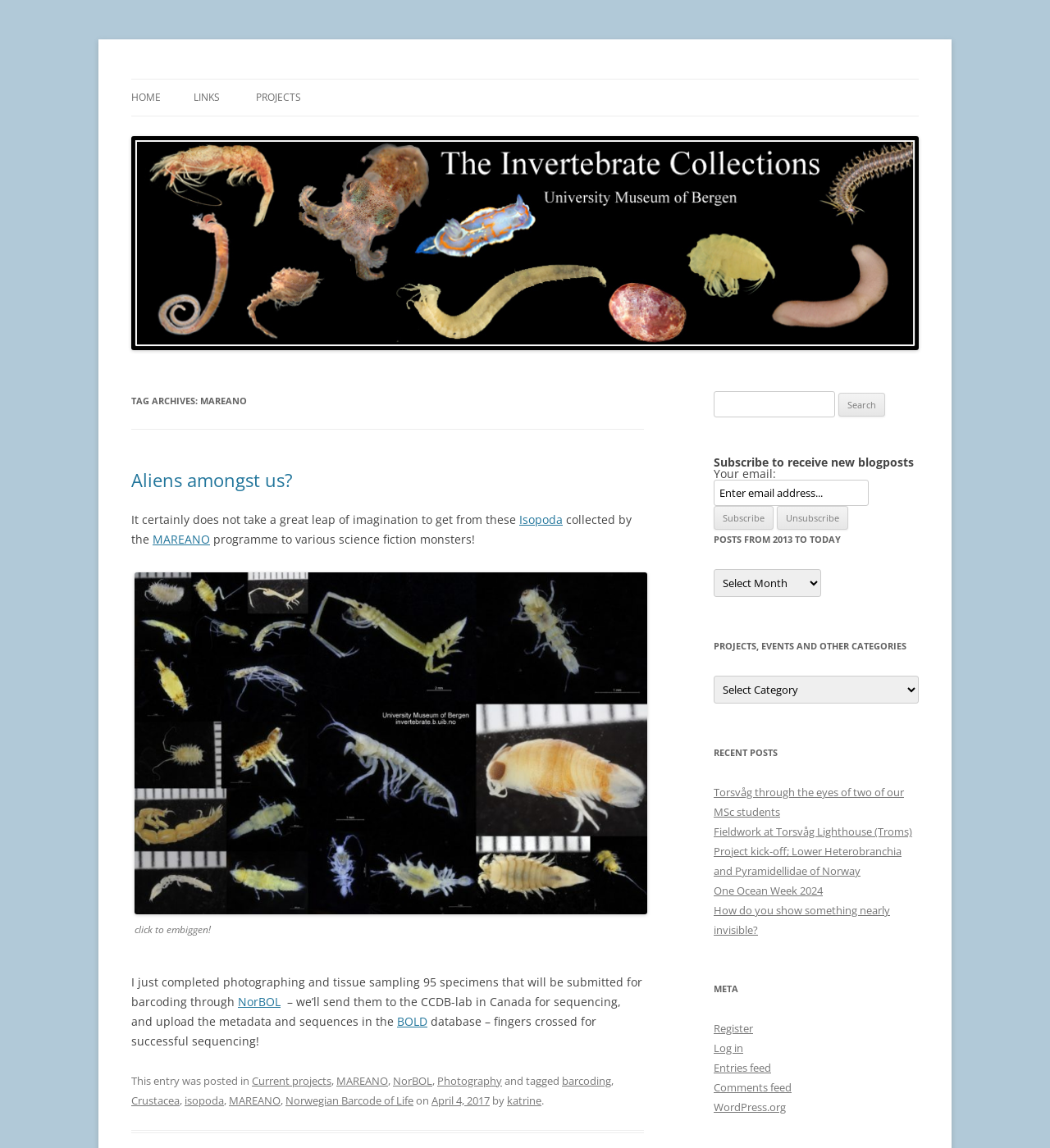What is the topic of the blog post?
Answer the question with a detailed and thorough explanation.

I found the answer by looking at the heading element with the text 'The Invertebrate Collections' which is located at the top of the webpage, and also by analyzing the content of the blog post which mentions 'Isopoda' and 'barcoding'.